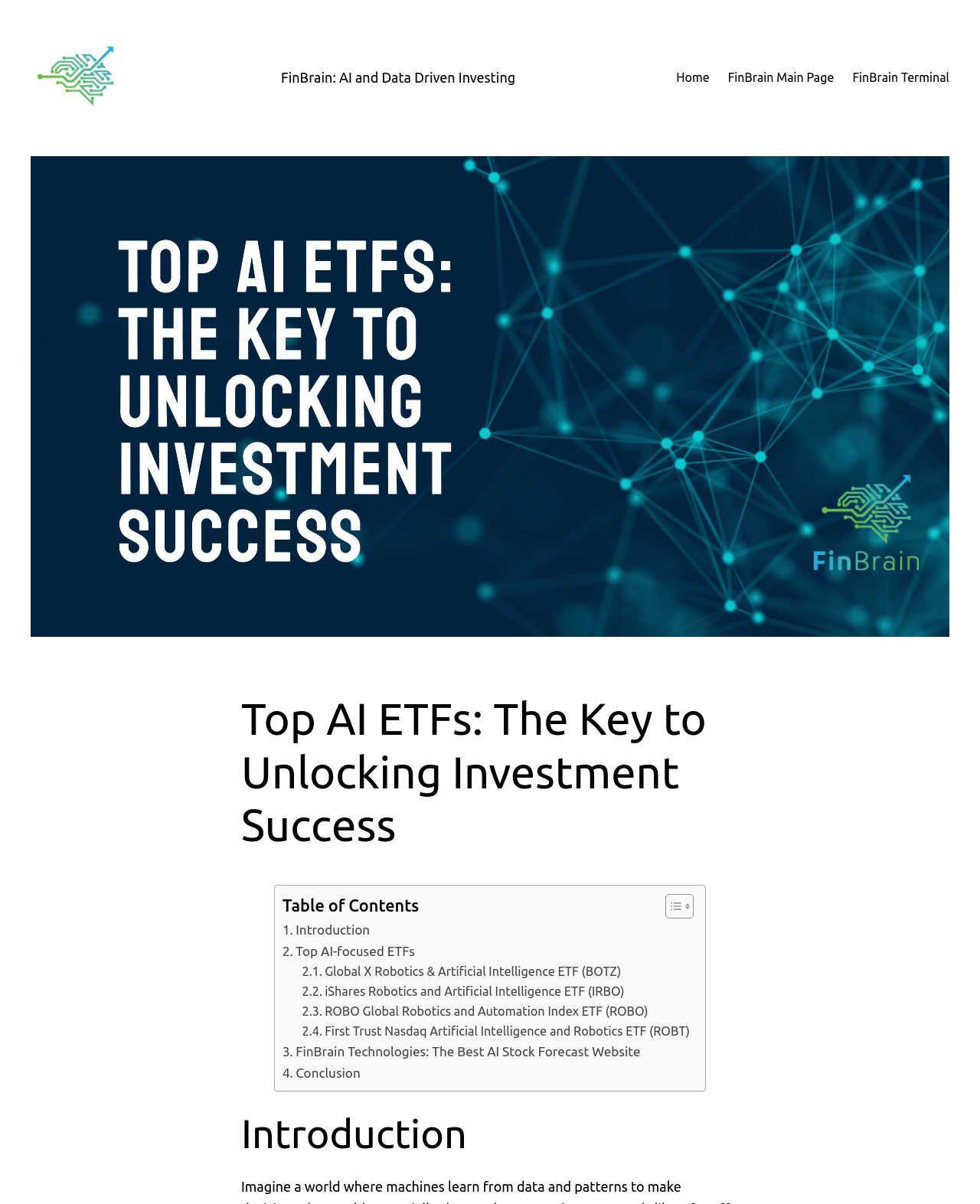Offer a meticulous description of the webpage's structure and content.

The webpage is focused on AI-focused ETFs and FinBrain Technologies' AI stock forecasts. At the top left, there is a small figure, and next to it, a link to "FinBrain: AI and Data Driven Investing" is positioned. A navigation menu, labeled as "Top Menu", is located at the top right, containing links to "Home", "FinBrain Main Page", and "FinBrain Terminal".

Below the navigation menu, a large figure spans across the page. The main content of the webpage is headed by a title "Top AI ETFs: The Key to Unlocking Investment Success". A table of contents is provided, with a toggle button on the right side, accompanied by two small images. The table of contents links to various sections, including an introduction, top AI-focused ETFs, and a conclusion.

The introduction section is headed by a title "Introduction" and is followed by sections dedicated to specific ETFs, including Global X Robotics & Artificial Intelligence ETF (BOTZ), iShares Robotics and Artificial Intelligence ETF (IRBO), ROBO Global Robotics and Automation Index ETF (ROBO), and First Trust Nasdaq Artificial Intelligence and Robotics ETF (ROBT). Each ETF section is linked from the table of contents.

Additionally, a section about FinBrain Technologies and their AI stock forecast website is included, as well as a conclusion section. Overall, the webpage provides an overview of top AI-focused ETFs and how FinBrain Technologies' AI stock forecasts can help with investment decisions.